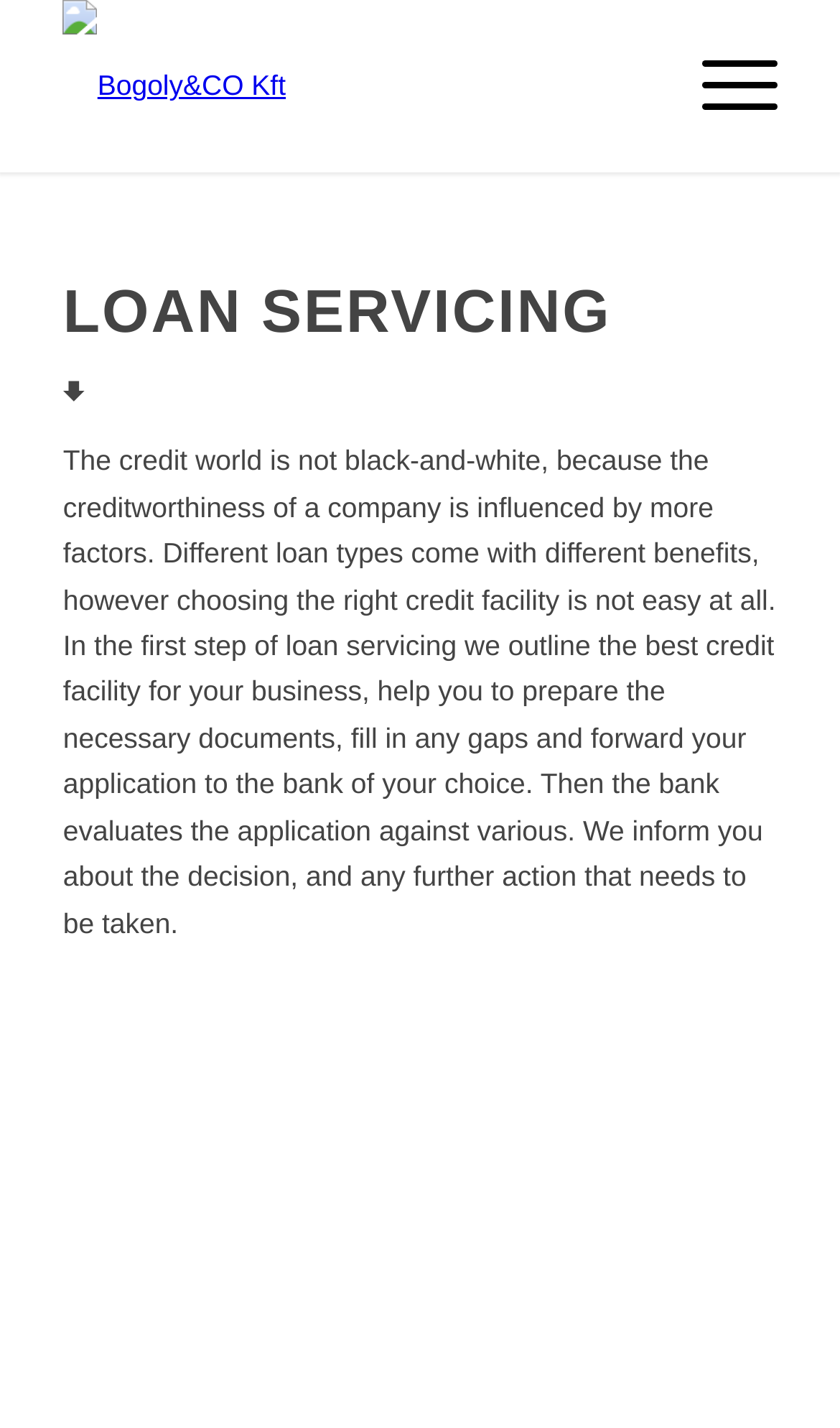What is the role of the bank in loan servicing?
Based on the screenshot, provide your answer in one word or phrase.

Evaluates the application